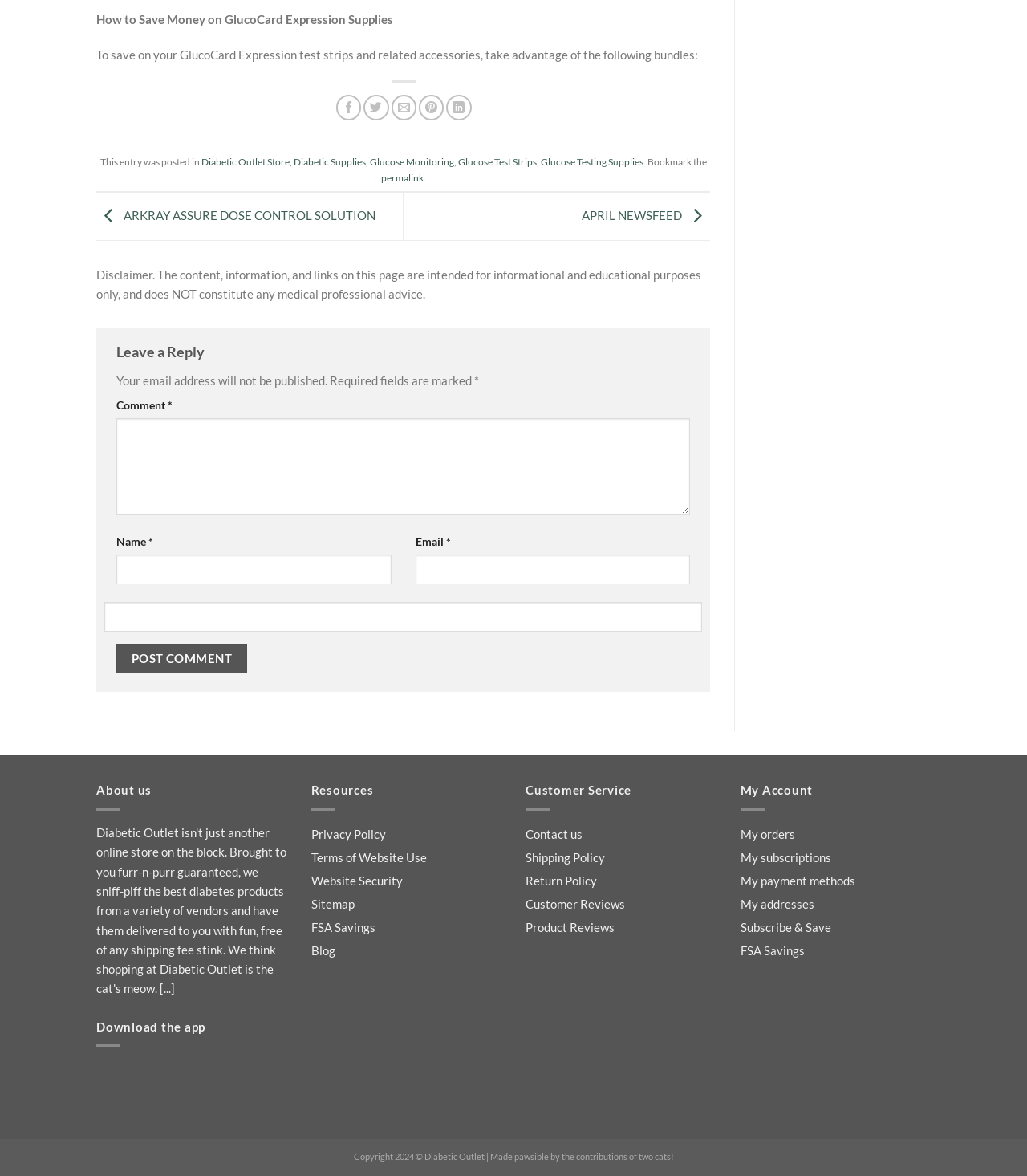From the webpage screenshot, predict the bounding box of the UI element that matches this description: "parent_node: Email * aria-describedby="email-notes" name="email"".

[0.404, 0.471, 0.672, 0.497]